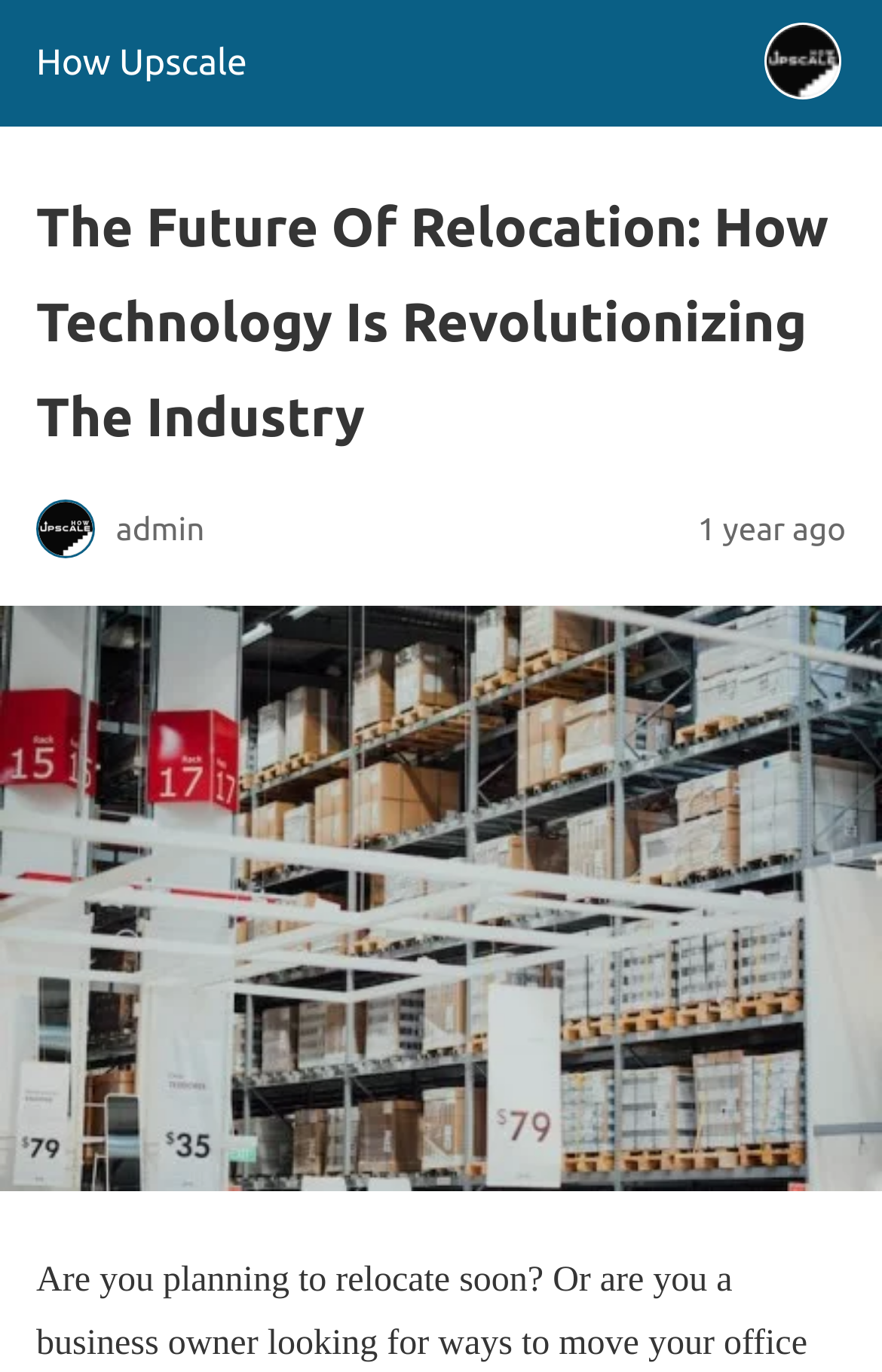Who is the author of the blog post?
Utilize the image to construct a detailed and well-explained answer.

The image caption 'admin' suggests that the author of the blog post is an administrator or someone with the username 'admin'.